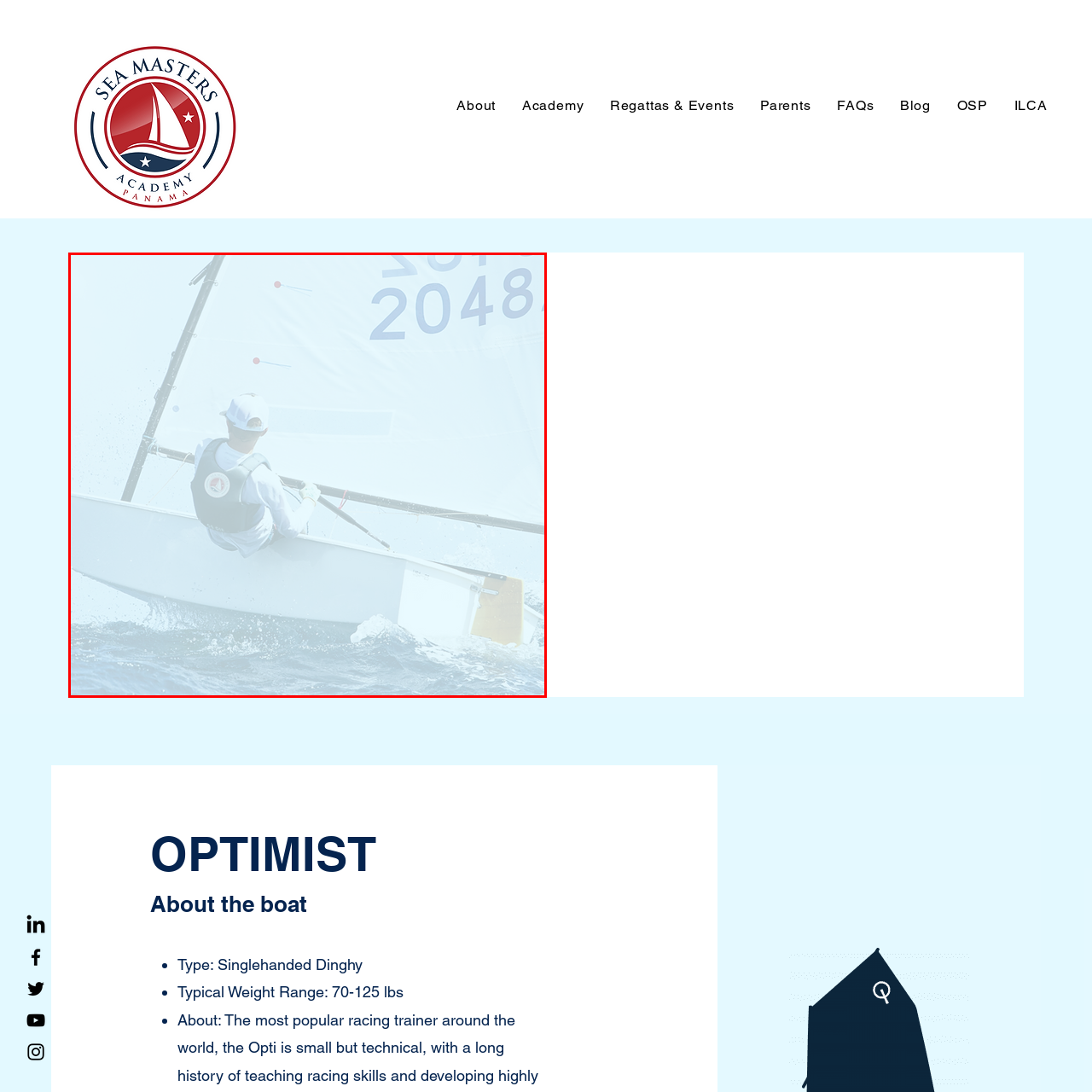Observe the image confined by the red frame and answer the question with a single word or phrase:
What is the sailor wearing?

Life vest